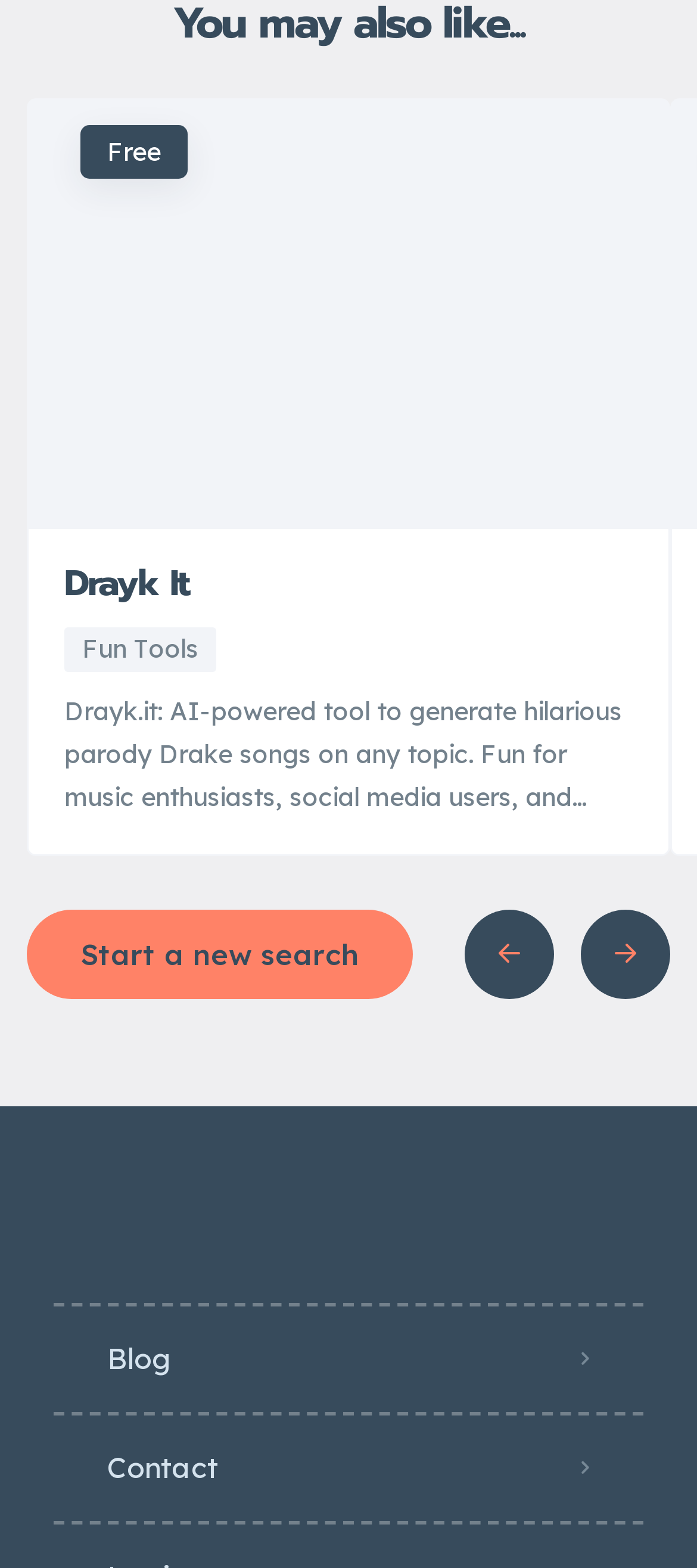What is the purpose of Drayk.it?
Carefully examine the image and provide a detailed answer to the question.

The webpage describes Drayk.it as an AI-powered tool that allows users to create hilarious parody Drake songs on any topic, offering customizable song generation and an intuitive interface.